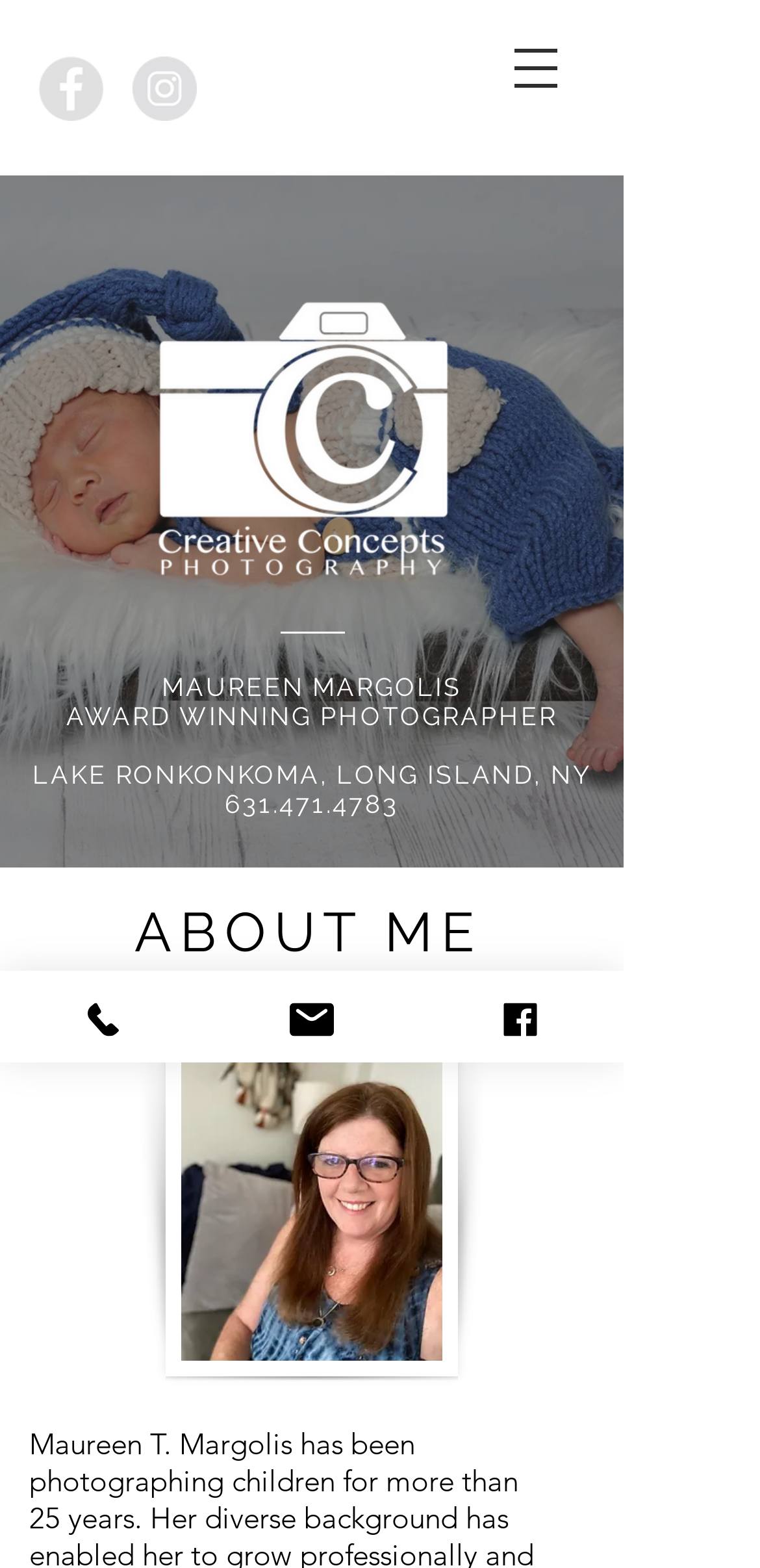Please pinpoint the bounding box coordinates for the region I should click to adhere to this instruction: "Open navigation menu".

[0.641, 0.012, 0.769, 0.075]